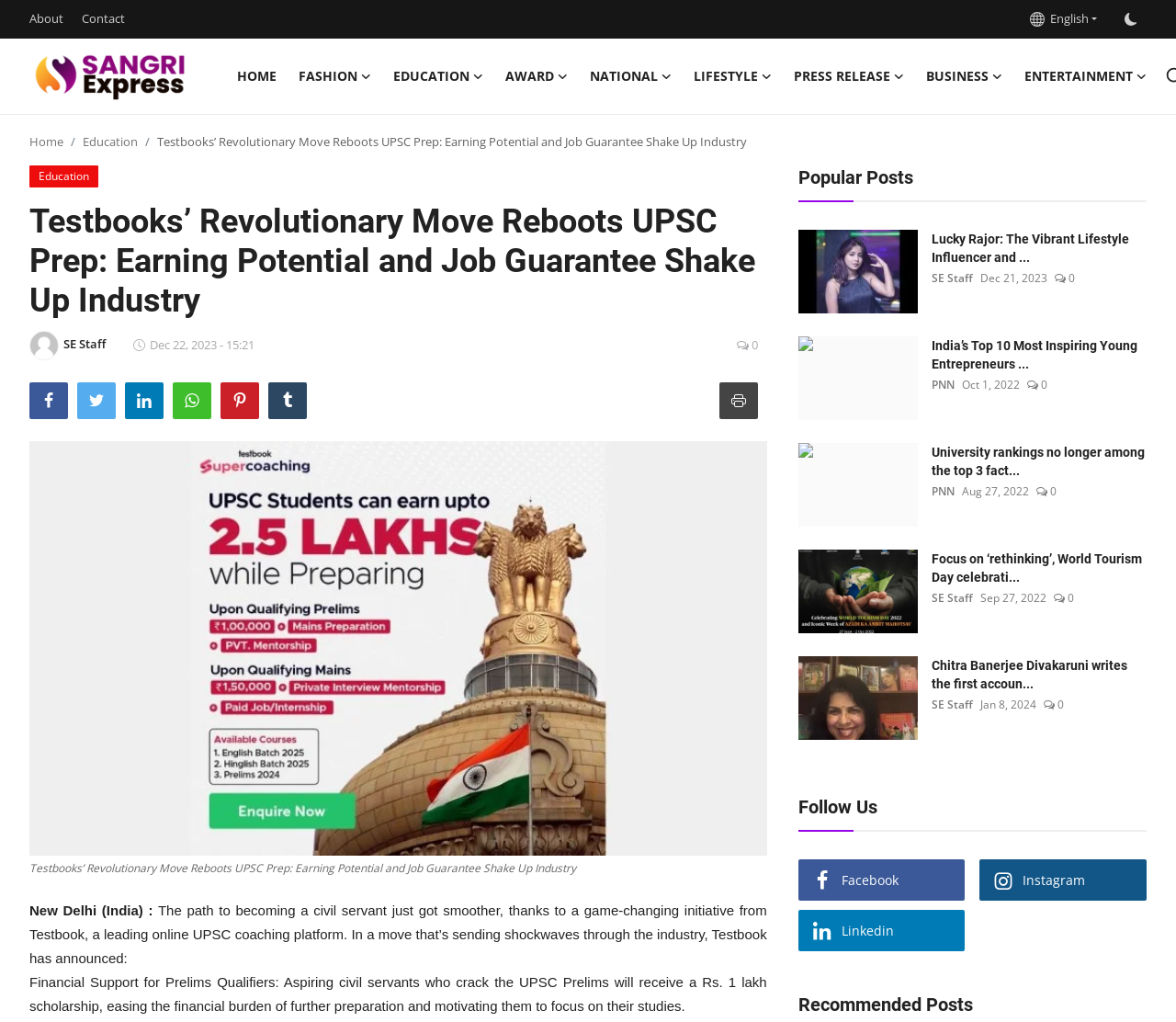Provide a one-word or brief phrase answer to the question:
What is the date of the article 'India’s Top 10 Most Inspiring Young Entrepreneurs of the year 2022 Honored by Fame Finders'?

Oct 1, 2022